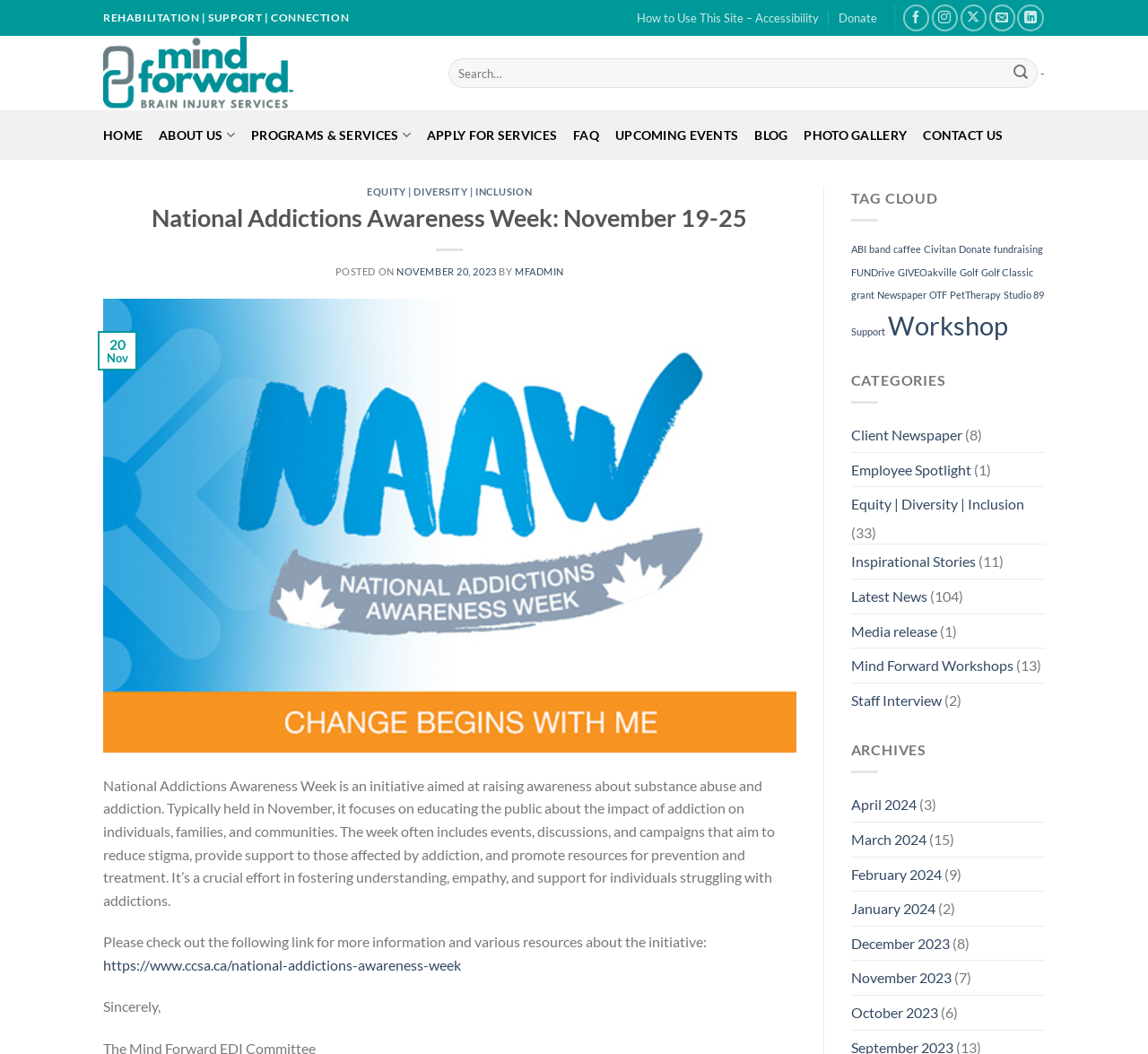Predict the bounding box of the UI element that fits this description: "aria-label="Submit"".

[0.876, 0.055, 0.903, 0.084]